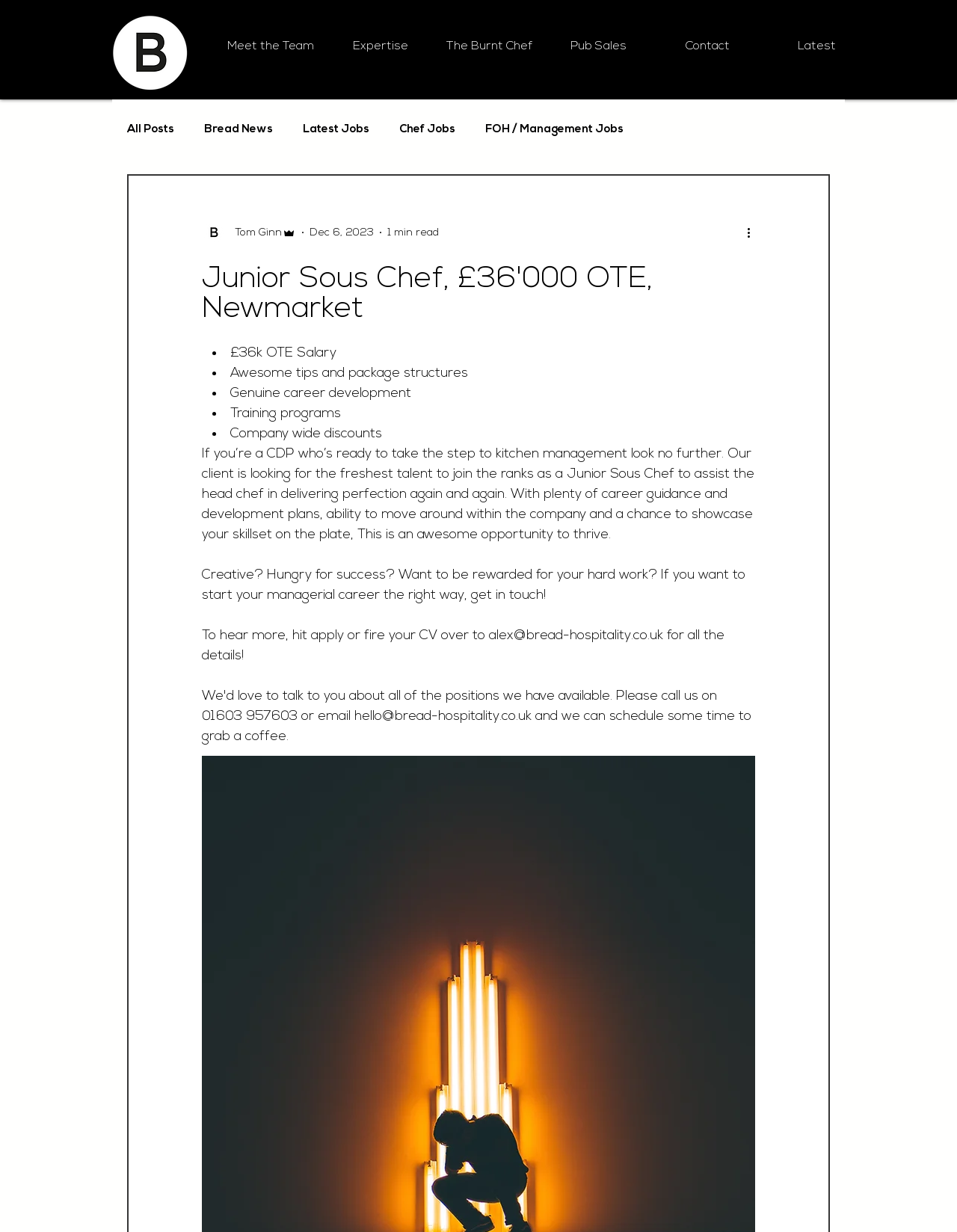Identify the bounding box coordinates for the region of the element that should be clicked to carry out the instruction: "Click the 'Latest Jobs' link". The bounding box coordinates should be four float numbers between 0 and 1, i.e., [left, top, right, bottom].

[0.316, 0.1, 0.386, 0.11]